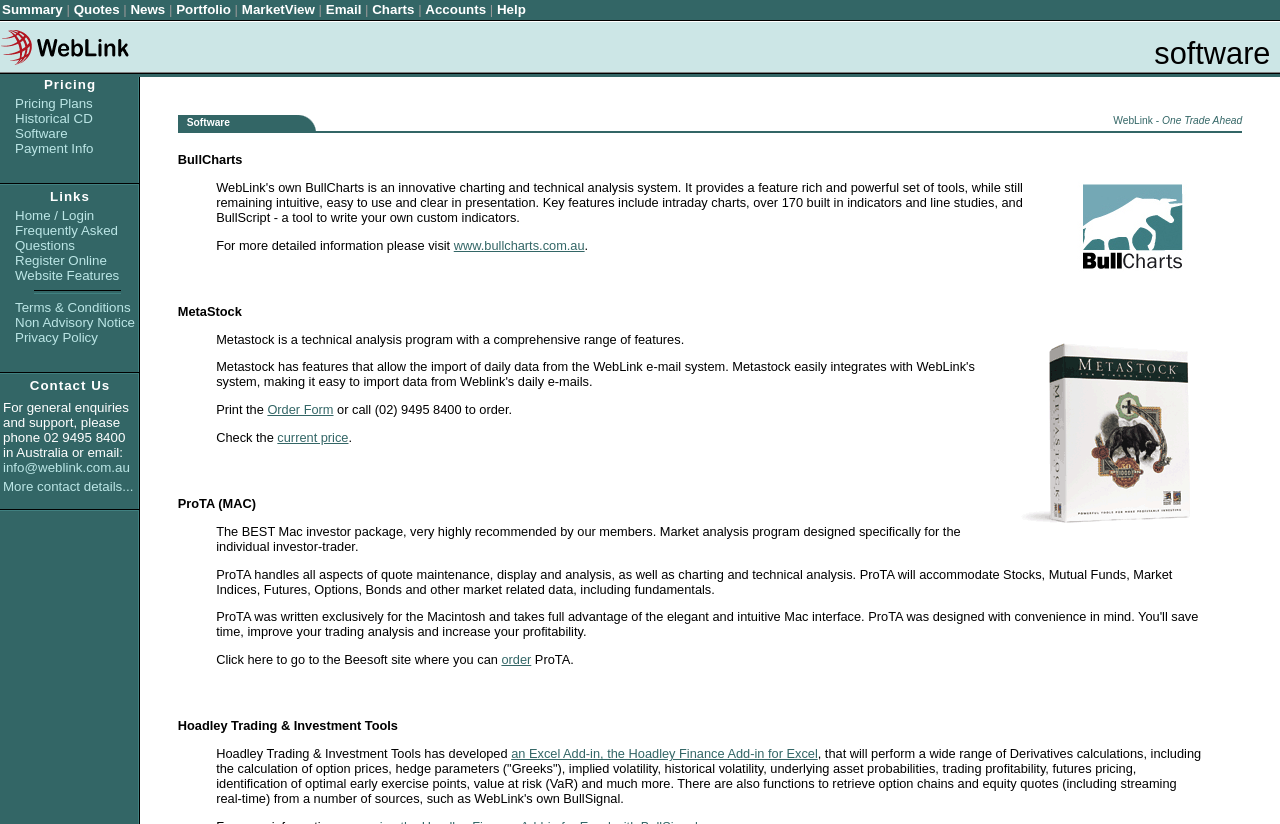Provide your answer in one word or a succinct phrase for the question: 
What is the name of the technical analysis program mentioned on the webpage?

MetaStock